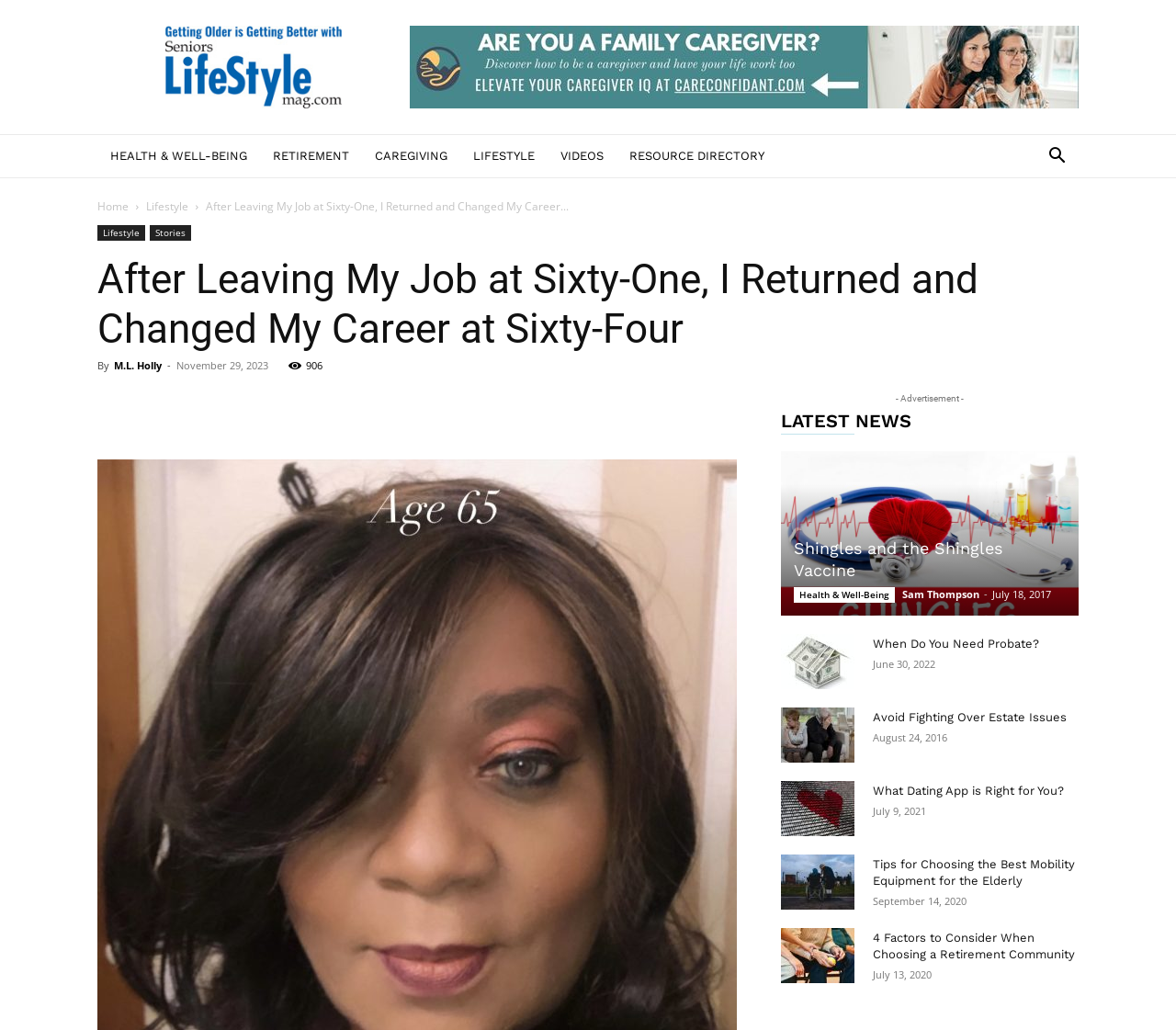Give a detailed account of the webpage, highlighting key information.

This webpage is the Seniors Lifestyle Magazine, which features various articles and resources for seniors. At the top of the page, there is a banner image with the text "Got aging parents at home?" and a navigation menu with links to different categories such as "HEALTH & WELL-BEING", "RETIREMENT", "CAREGIVING", "LIFESTYLE", "VIDEOS", and "RESOURCE DIRECTORY". 

Below the navigation menu, there is a search button and a breadcrumb trail with links to "Home" and "Lifestyle". The main article on the page is titled "After Leaving My Job at Sixty-One, I Returned and Changed My Career at Sixty-Four" and is written by M.L. Holly. The article has a publication date of November 29, 2023, and has 906 views. 

To the right of the article, there are social media links and a section with the title "LATEST NEWS". This section features a series of news articles, each with a title, image, and publication date. The articles cover various topics such as health and wellness, estate issues, and dating apps for seniors. Each article has a link to read more and a timestamp indicating when it was published.